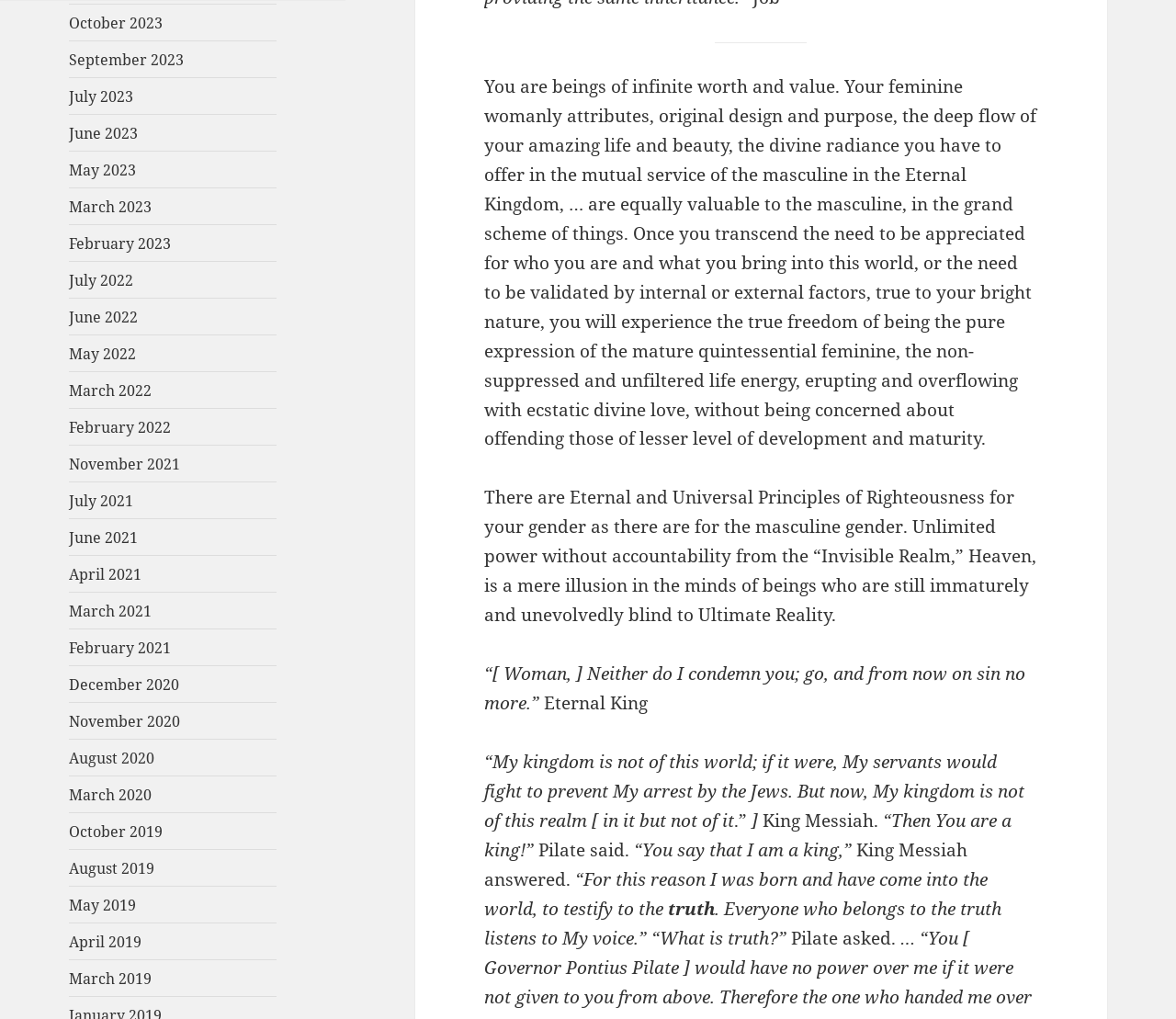Provide the bounding box coordinates of the section that needs to be clicked to accomplish the following instruction: "Click October 2023."

[0.059, 0.012, 0.139, 0.032]